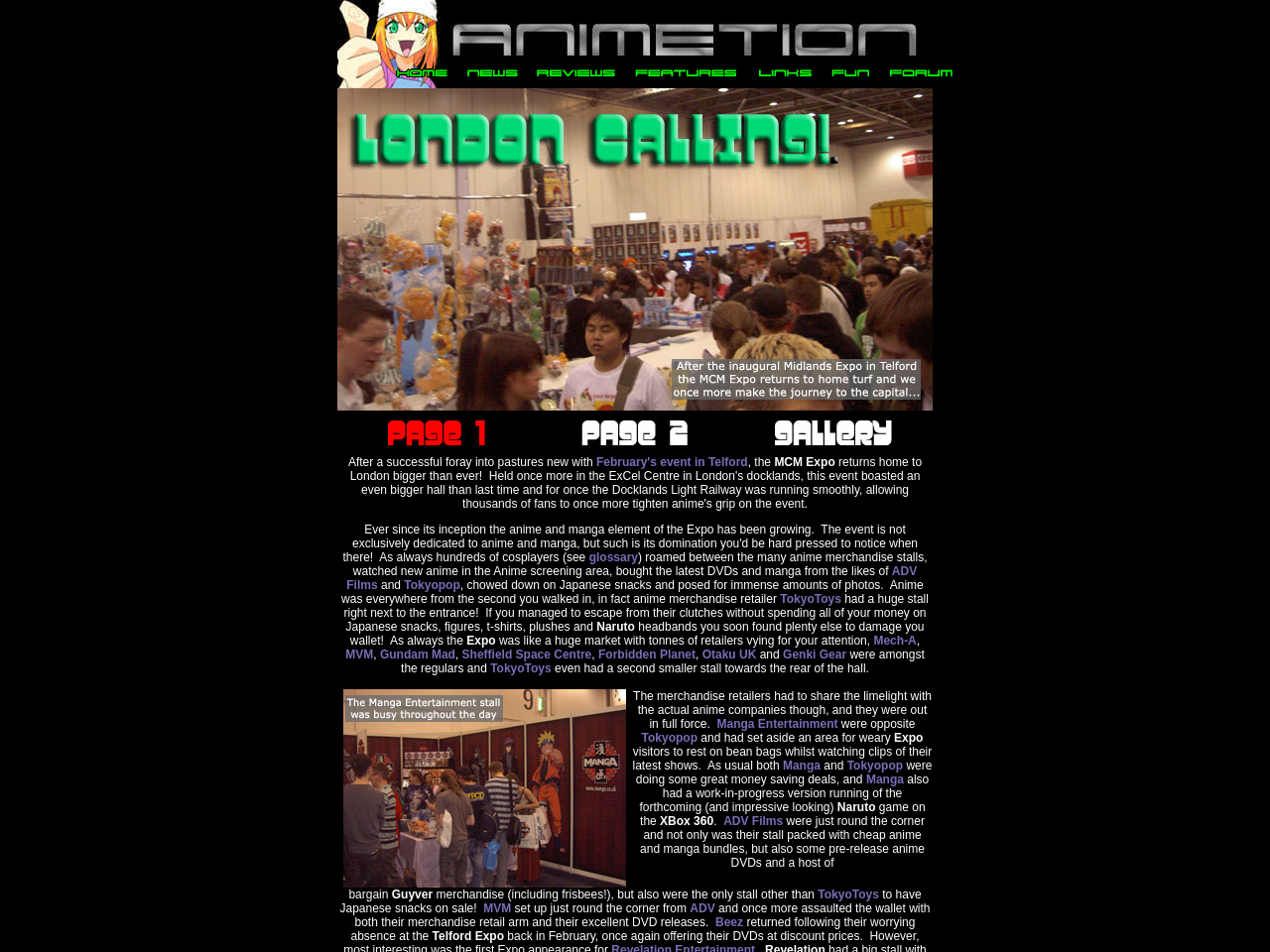Provide a comprehensive description of the webpage.

This webpage is about the MCM London Expo May 2007 feature. At the top, there are several links and images arranged horizontally, with a few static text elements in between. Below this, there is a large image that spans almost the entire width of the page.

The main content of the page is a long article that discusses the MCM Expo event, which took place at the ExCel Centre in London. The article describes the event as being bigger than ever, with a large hall and many anime merchandise stalls. It mentions that anime and manga were dominant at the event, with hundreds of cosplayers, anime screenings, and retailers selling anime and manga-related products.

The article also highlights the presence of various anime companies, including Manga Entertainment, Tokyopop, and ADV Films, which offered deals and showcased their latest products. There are several links to these companies and other related entities throughout the article.

At the bottom of the page, there is another image that spans almost the entire width of the page. Overall, the page has a busy layout with many elements, but the main focus is on the article about the MCM Expo event.